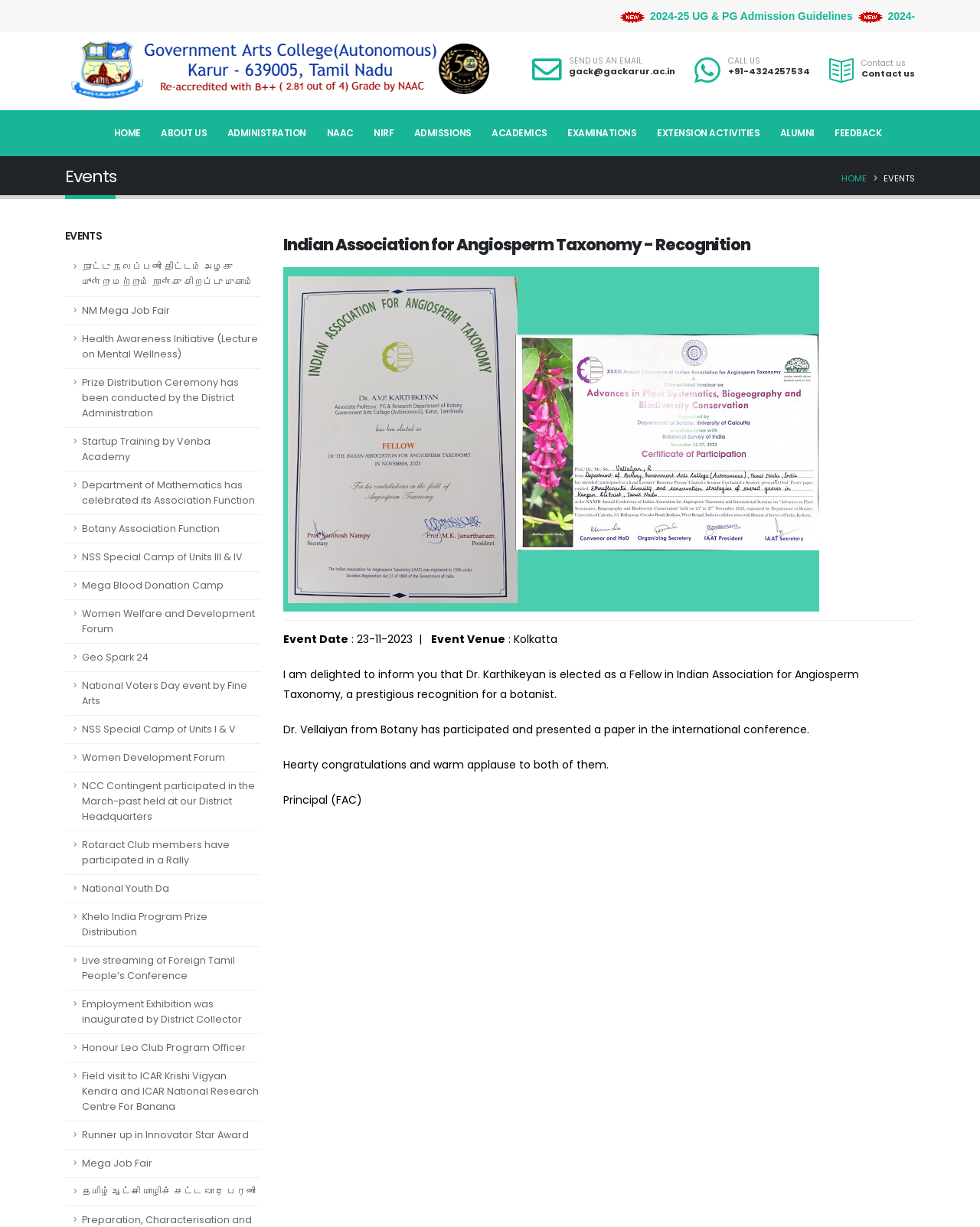What is the purpose of the 'CONTACT US' link?
Answer the question with a detailed and thorough explanation.

The 'CONTACT US' link is likely to provide a way for users to contact the college, possibly through a contact form or email address, as it is located near the 'SEND US AN EMAIL' and phone number links.